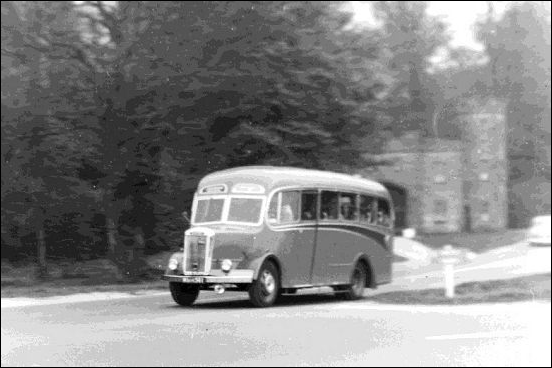What is the setting of the photograph?
Based on the image, respond with a single word or phrase.

Rural